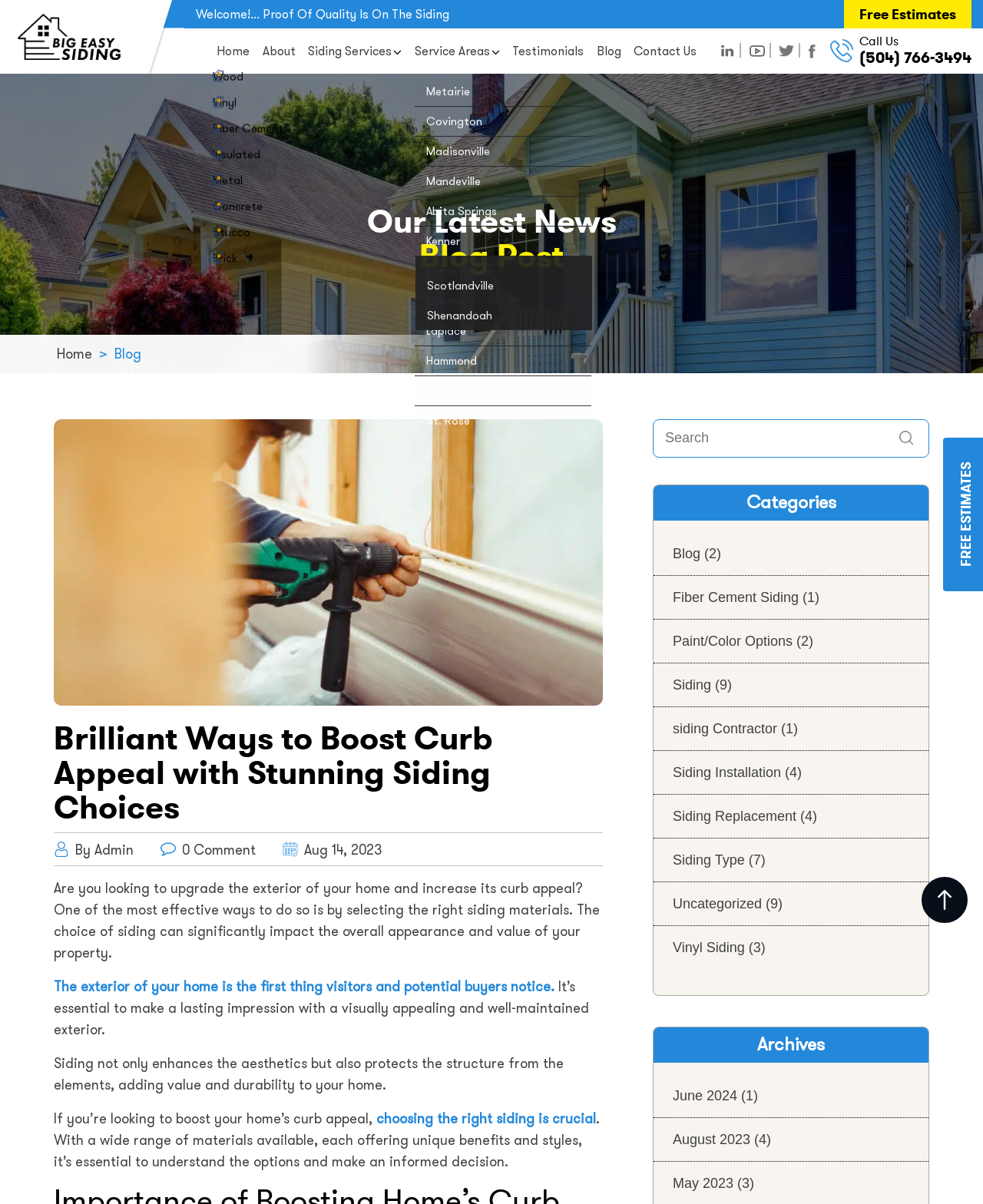What is the purpose of siding, according to the webpage?
Based on the visual information, provide a detailed and comprehensive answer.

According to the webpage, siding not only enhances the aesthetics of a home but also protects the structure from the elements, adding value and durability to the property. This is mentioned in the paragraph that starts with 'Siding not only enhances the aesthetics...'.